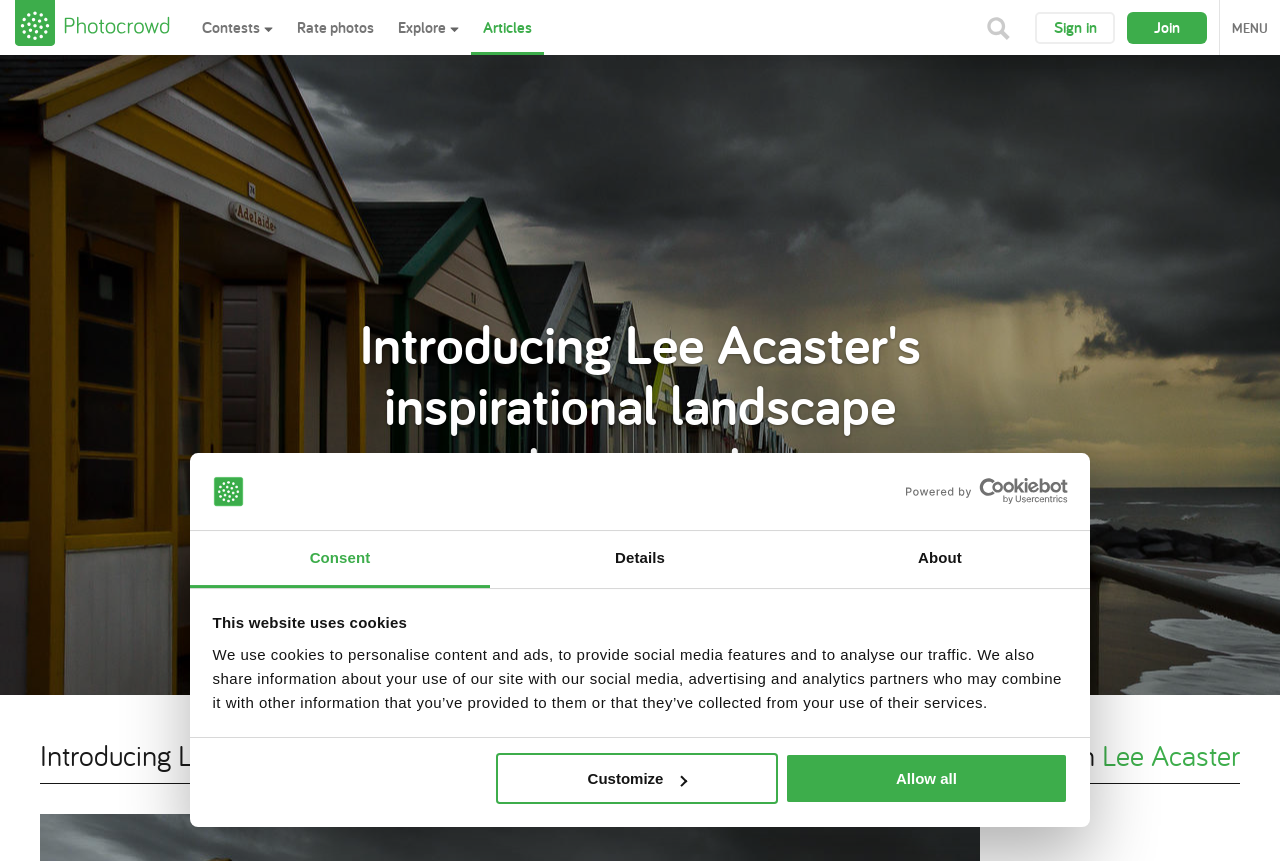Please determine the bounding box coordinates, formatted as (top-left x, top-left y, bottom-right x, bottom-right y), with all values as floating point numbers between 0 and 1. Identify the bounding box of the region described as: Sign in

[0.809, 0.013, 0.871, 0.051]